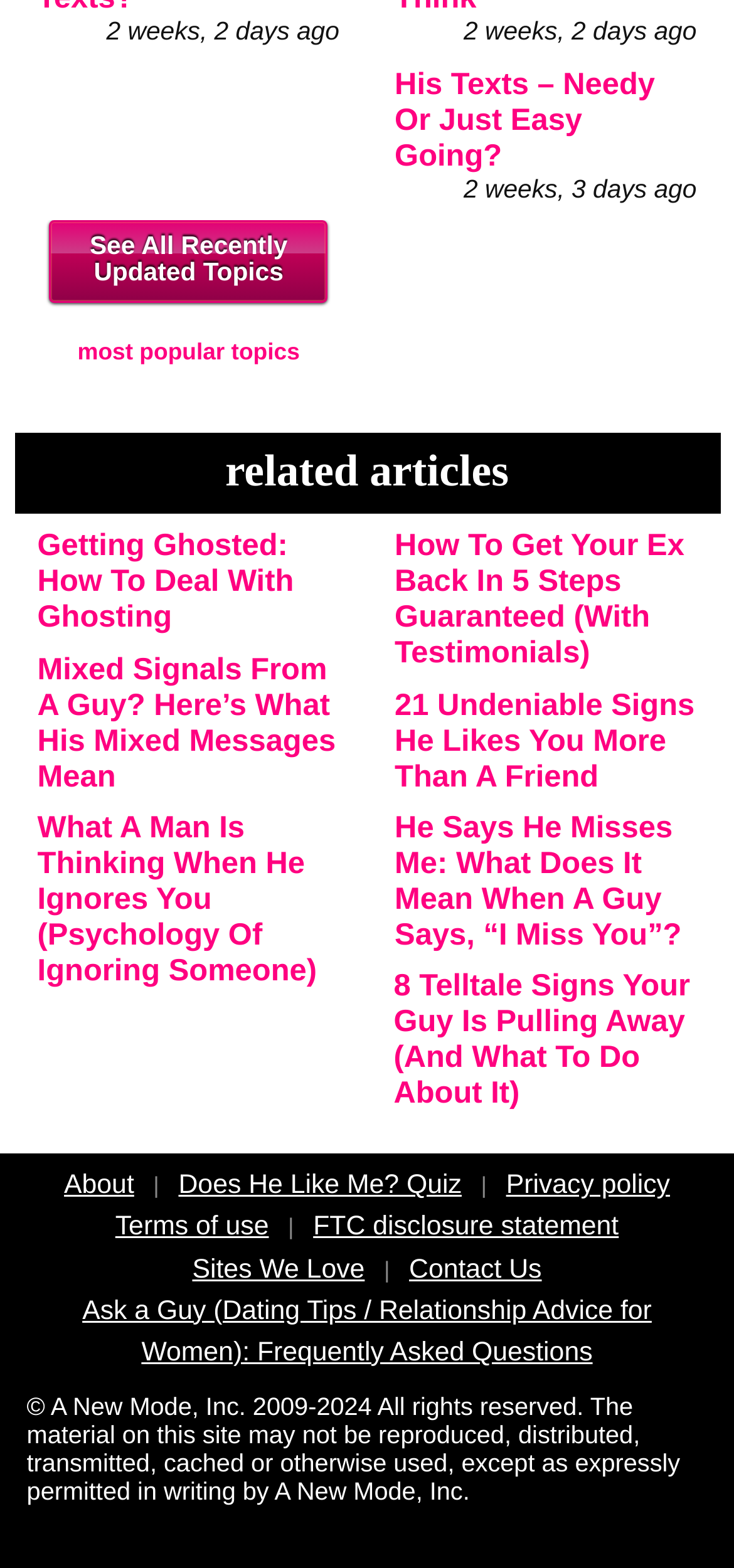Find the bounding box coordinates for the HTML element specified by: "aria-label="rss icon"".

None